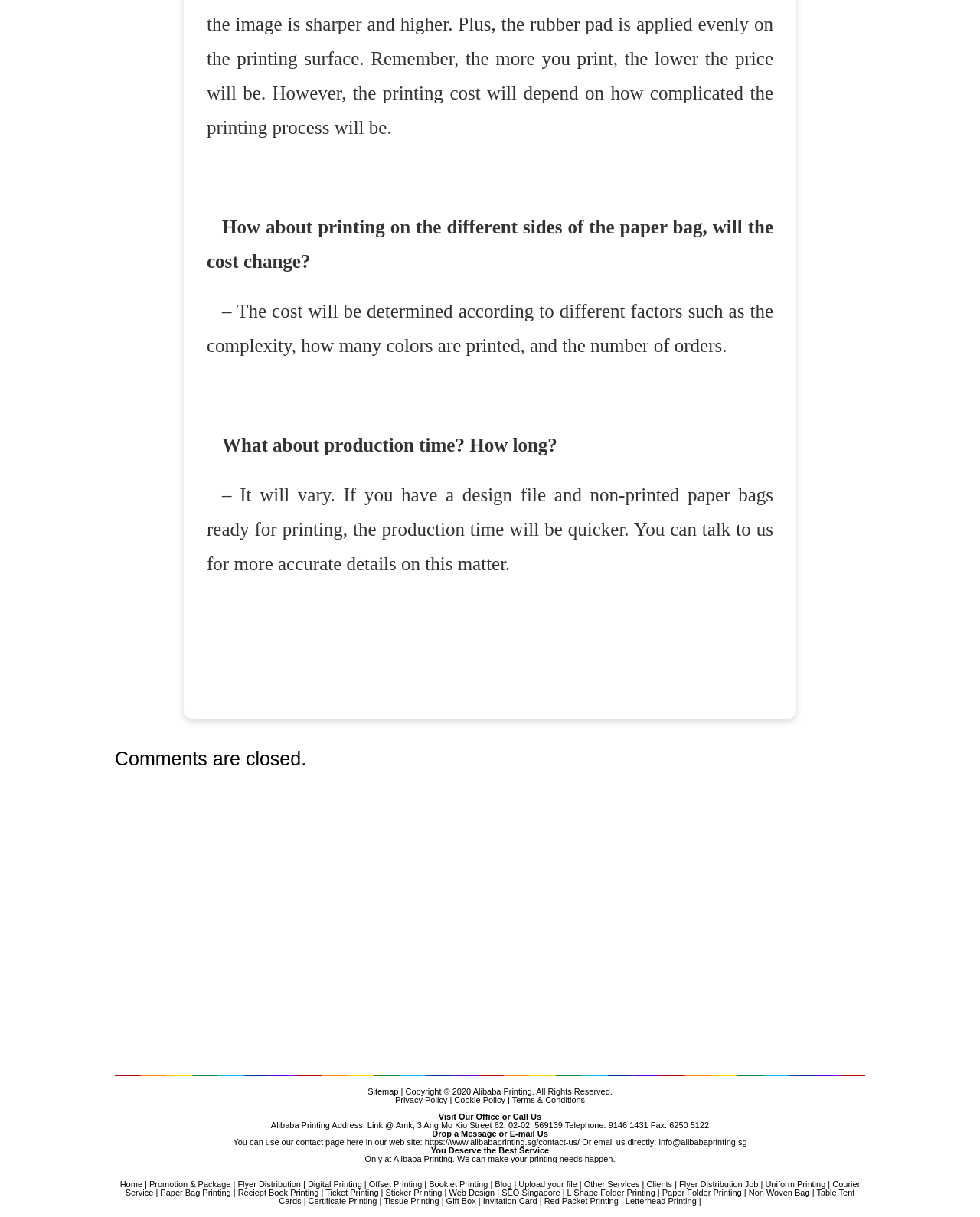Please predict the bounding box coordinates of the element's region where a click is necessary to complete the following instruction: "Click on the 'Sitemap' link". The coordinates should be represented by four float numbers between 0 and 1, i.e., [left, top, right, bottom].

[0.375, 0.893, 0.407, 0.901]